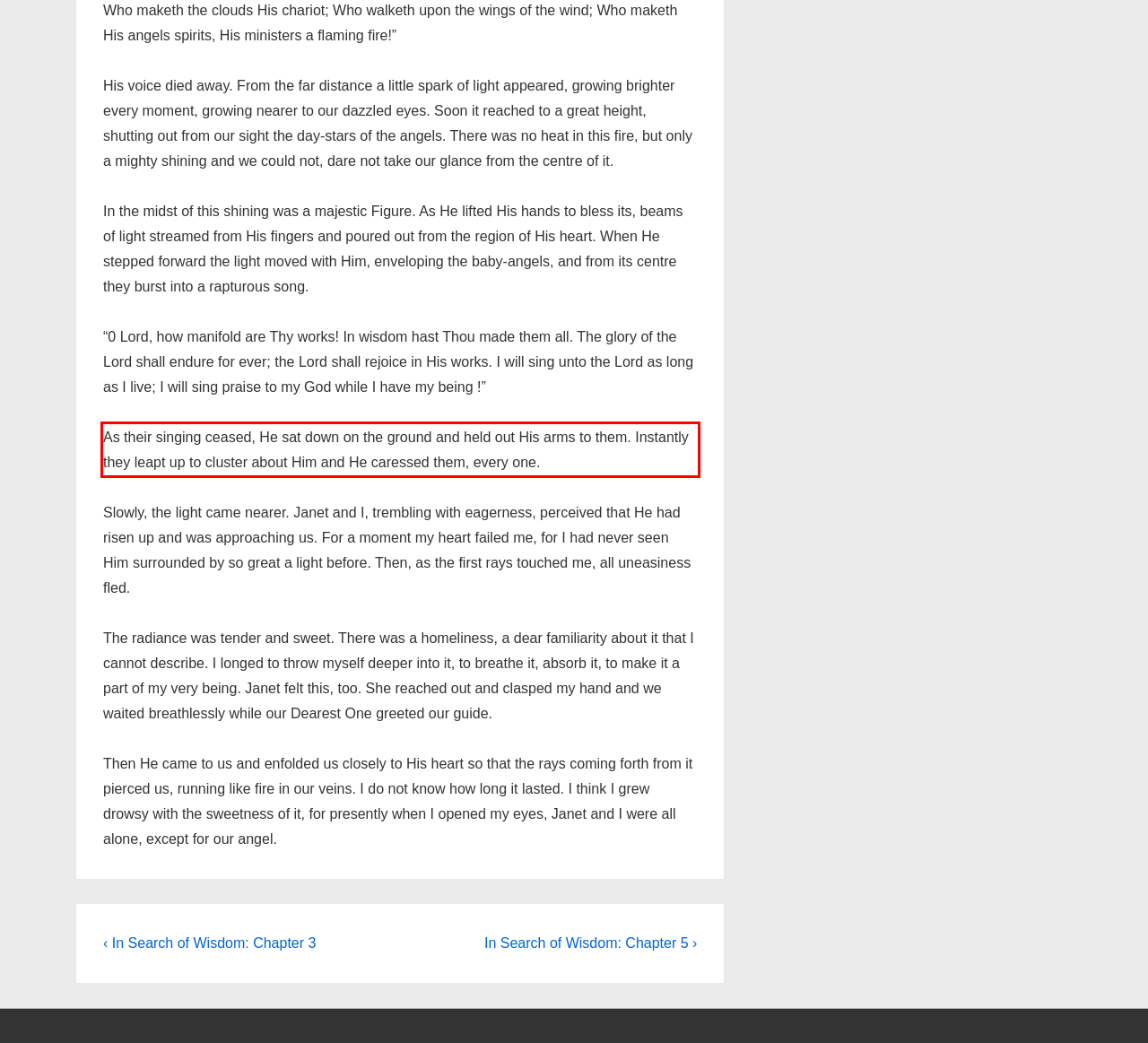By examining the provided screenshot of a webpage, recognize the text within the red bounding box and generate its text content.

As their singing ceased, He sat down on the ground and held out His arms to them. Instantly they leapt up to cluster about Him and He caressed them, every one.